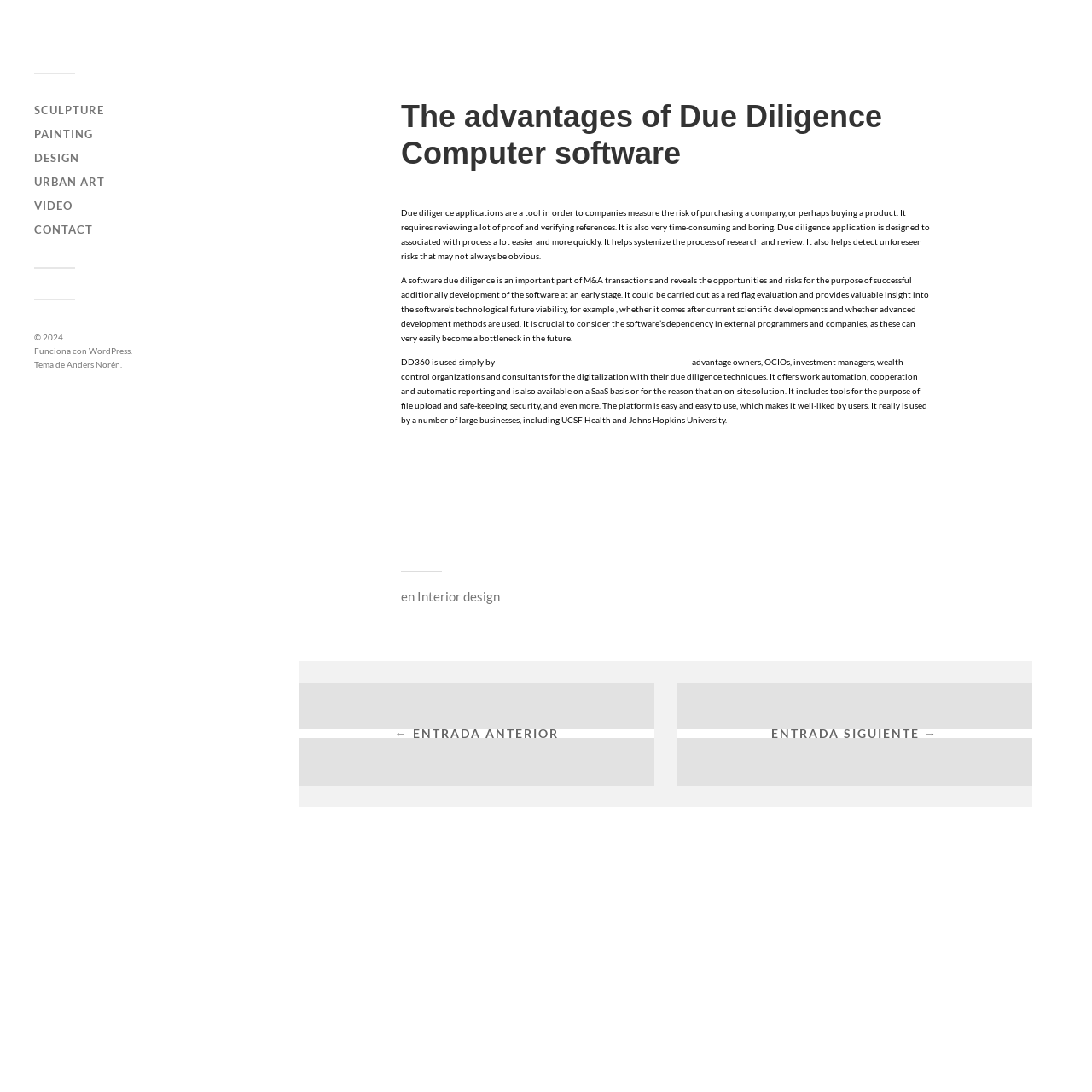Produce a meticulous description of the webpage.

The webpage appears to be a blog or article page focused on the topic of due diligence software. At the top of the page, there are six links to different categories, including "SCULPTURE", "PAINTING", "DESIGN", "URBAN ART", "VIDEO", and "CONTACT". Below these links, there is a copyright notice "© 2024" and some text indicating that the site is powered by WordPress and has a theme by Anders Norén.

The main content of the page is an article with the title "The advantages of Due Diligence Computer software". The article is divided into several paragraphs, which discuss the importance of due diligence in company acquisitions and product purchases, and how due diligence software can make the process easier and faster. The article also mentions the benefits of using a software due diligence tool, such as detecting unforeseen risks and providing valuable insights into a software's technological future viability.

Below the article, there are three links to related topics, including "Choosing the Right Due Diligence Software", "Types of Due Diligence Software", and "Using Data Room Software to Support Due Diligence in M&A Deals". There is also a link to an interior design page and a language selection option with the text "en".

At the bottom of the page, there are navigation links to previous and next entries, labeled "← ENTRADA ANTERIOR" and "ENTRADA SIGUIENTE →".